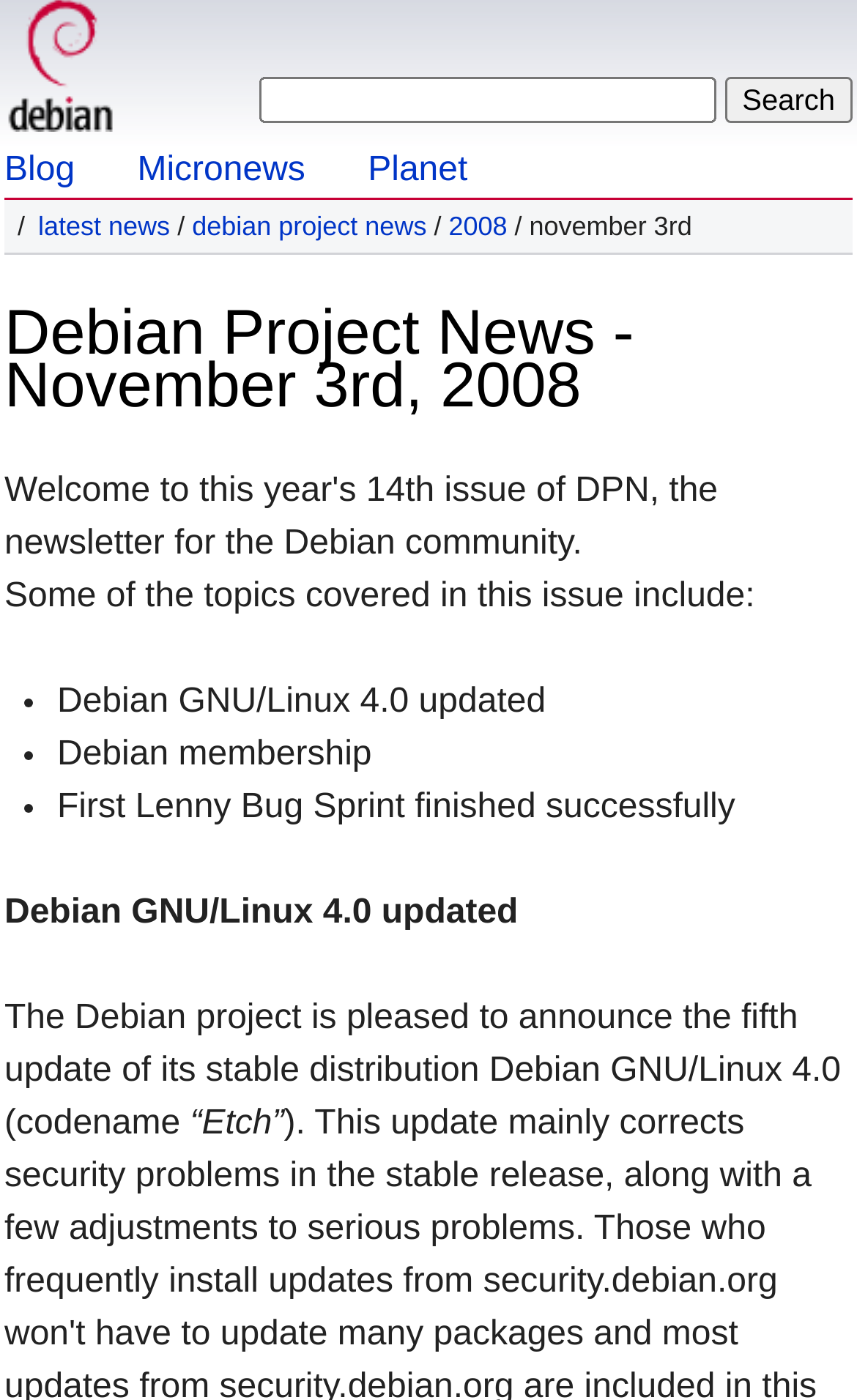Could you please study the image and provide a detailed answer to the question:
What is the topic of the first news item?

The topic of the first news item can be found in the list of news items, which is marked by a bullet point. The first item in the list says 'Debian GNU/Linux 4.0 updated', which is likely the title or the summary of the news item.